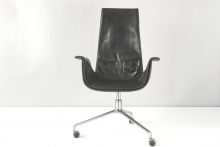Convey all the details present in the image.

This image showcases a high-back TULIP CHAIR, designed by Fabricius and Kastholm, striking a balance between elegance and functionality. Manufactured in Germany around 1970, the chair features a polished tool steel base and a striking fiberglass shell, elegantly covered in fine aniline leather. The chair is supported by three swivel castors, allowing for easy mobility. 

The condition of the chair is described as "good original condition," with some slight signs of wear that add to its character. Noteworthy details include a light patina on the leather, indicative of its age and history, along with professional cleaning and maintenance. A minor flaw is also noted on the back of one armrest, and a Y-shaped repair on the leather edge of the seat measuring approximately 3 cm long. This mixture of charm and wear tells a story of the chair's journey, making it a potential centerpiece for modern or retro interiors. 

The chair is priced at 2,290.00 € and is being offered in an eBay auction, inviting collectors and design enthusiasts to consider this iconic piece of furniture for their collection.